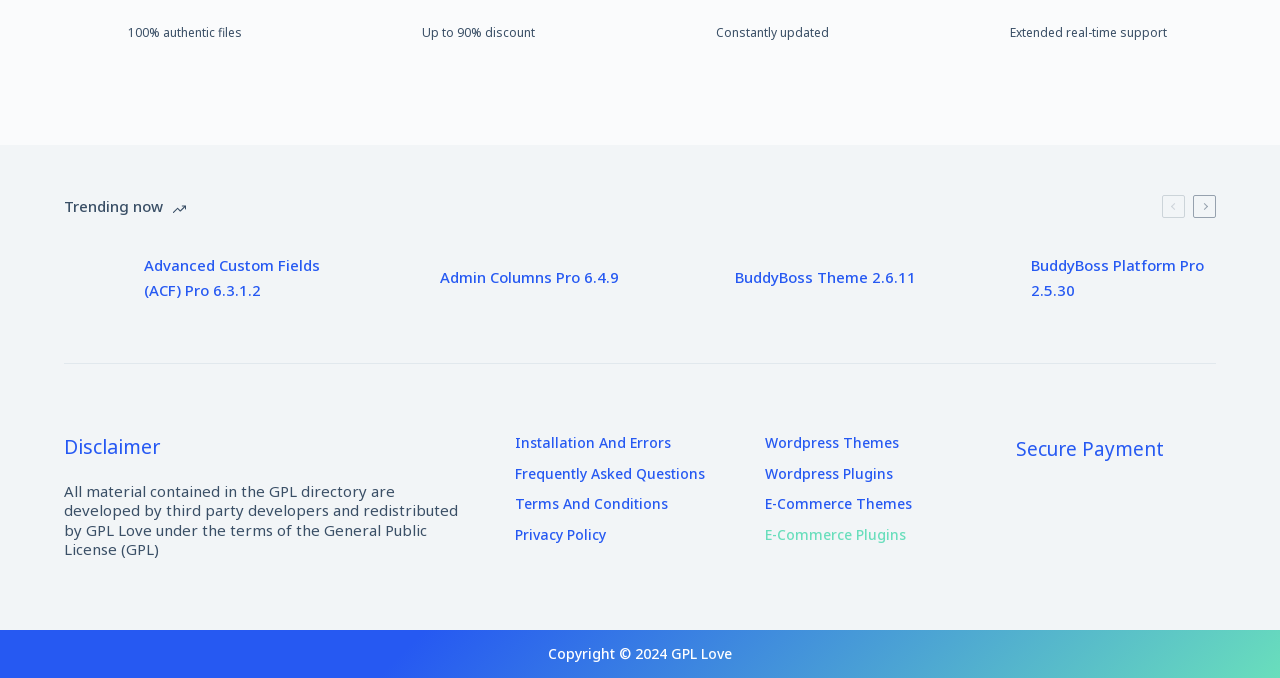Locate the bounding box coordinates of the element that should be clicked to execute the following instruction: "View Disclaimer".

[0.05, 0.445, 0.125, 0.485]